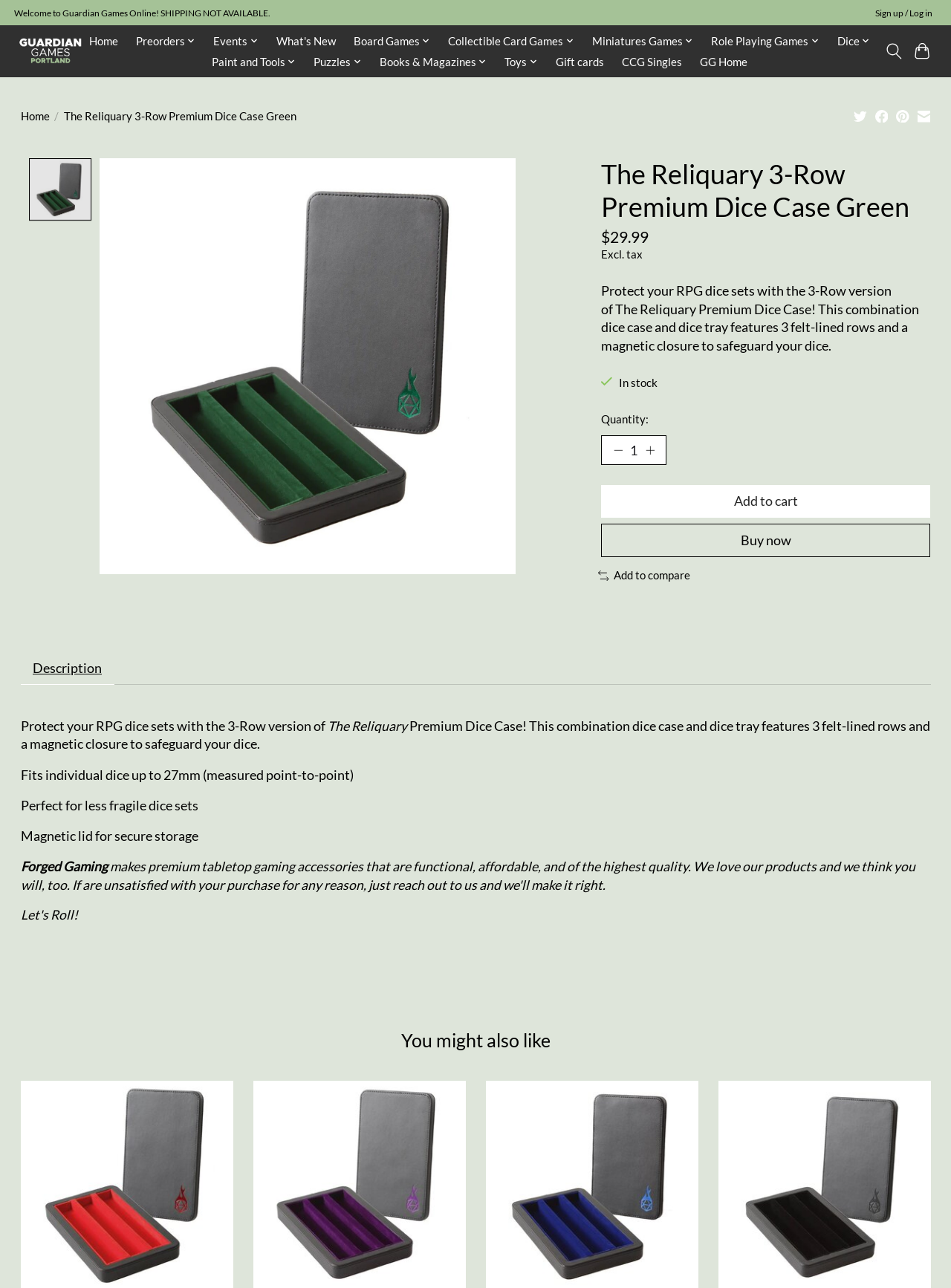Please provide the bounding box coordinates for the element that needs to be clicked to perform the instruction: "Add to cart". The coordinates must consist of four float numbers between 0 and 1, formatted as [left, top, right, bottom].

[0.632, 0.377, 0.978, 0.402]